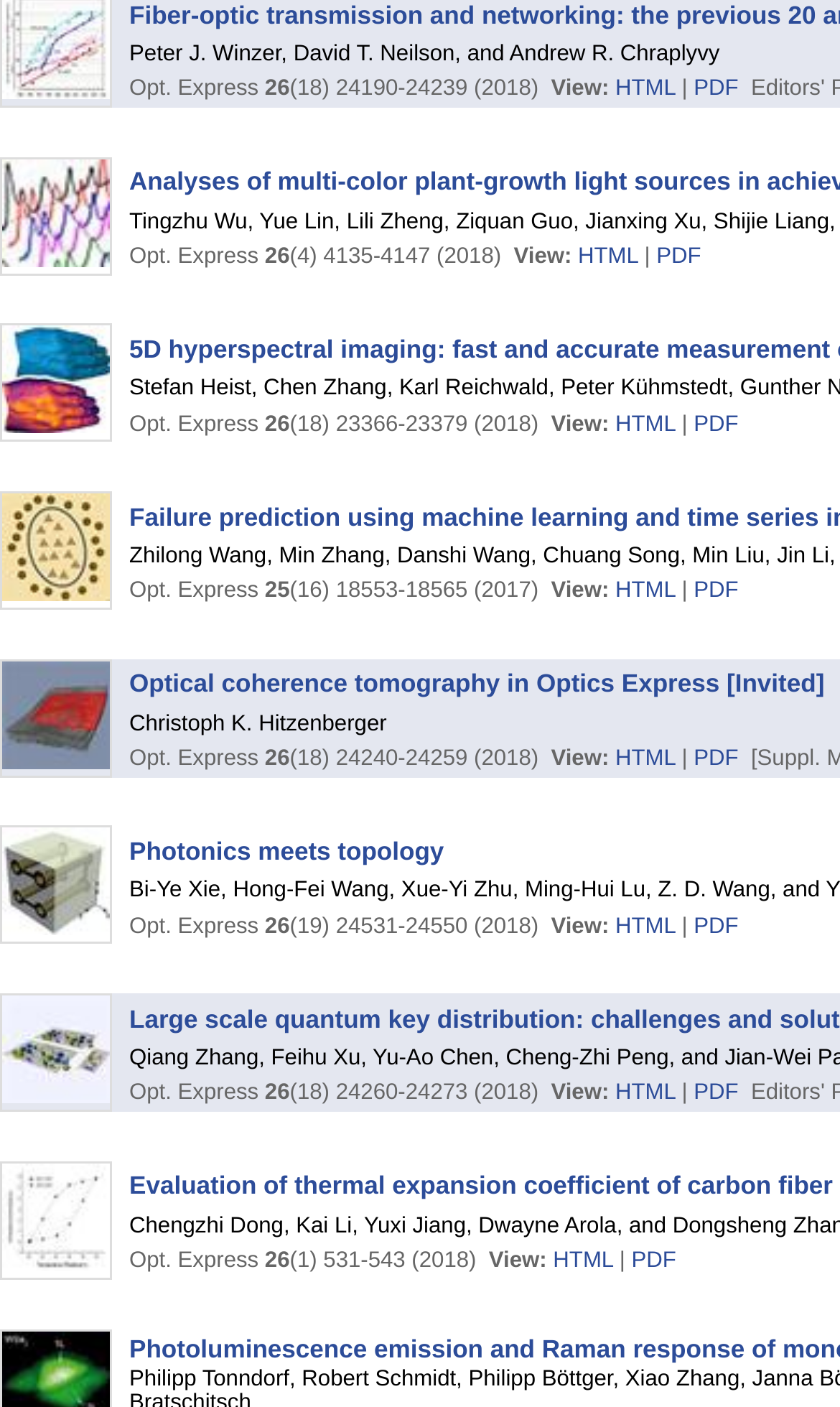Given the description Photonics meets topology, predict the bounding box coordinates of the UI element. Ensure the coordinates are in the format (top-left x, top-left y, bottom-right x, bottom-right y) and all values are between 0 and 1.

[0.154, 0.596, 0.528, 0.616]